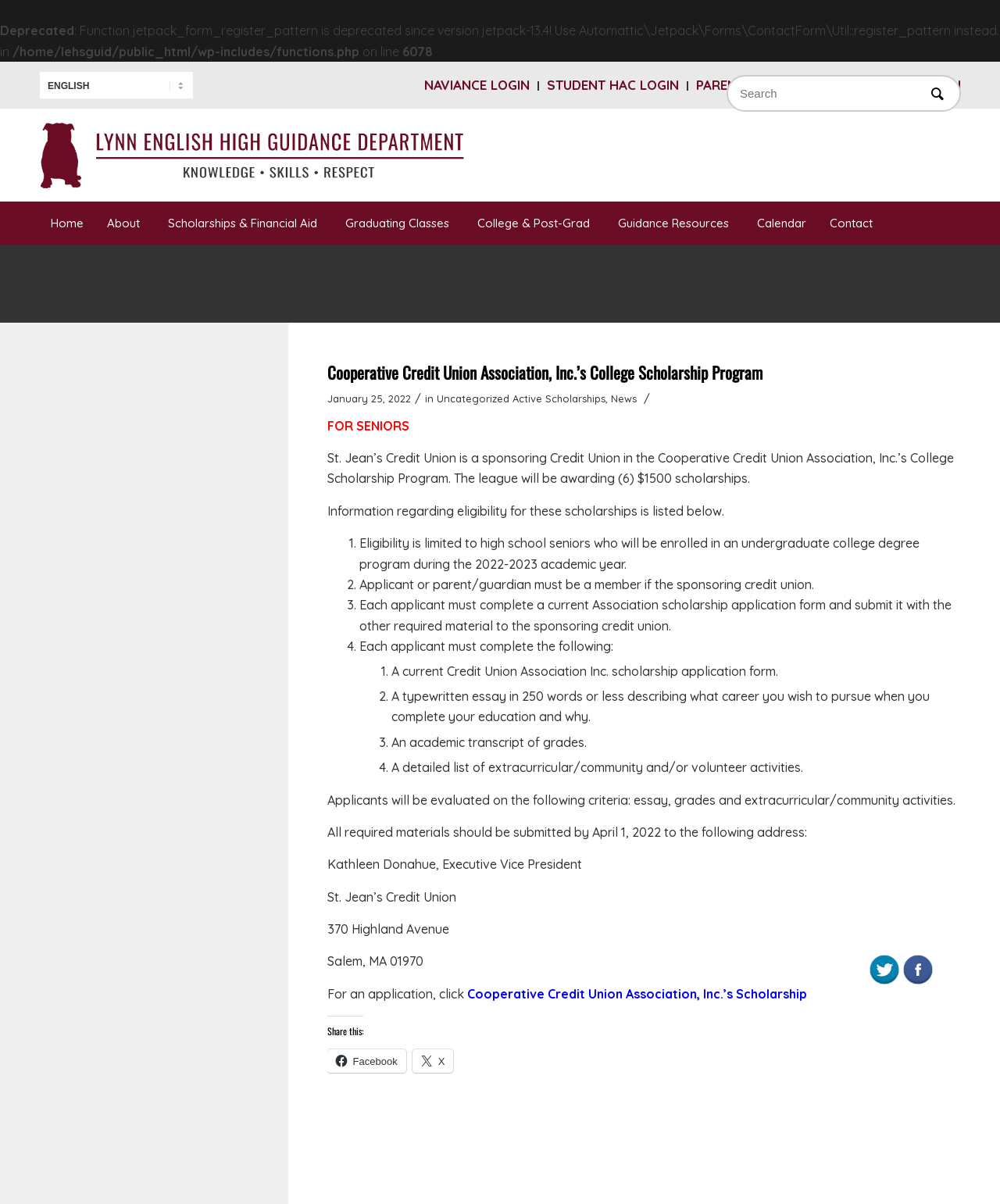Answer the following inquiry with a single word or phrase:
What is the deadline for submitting the required materials?

April 1, 2022